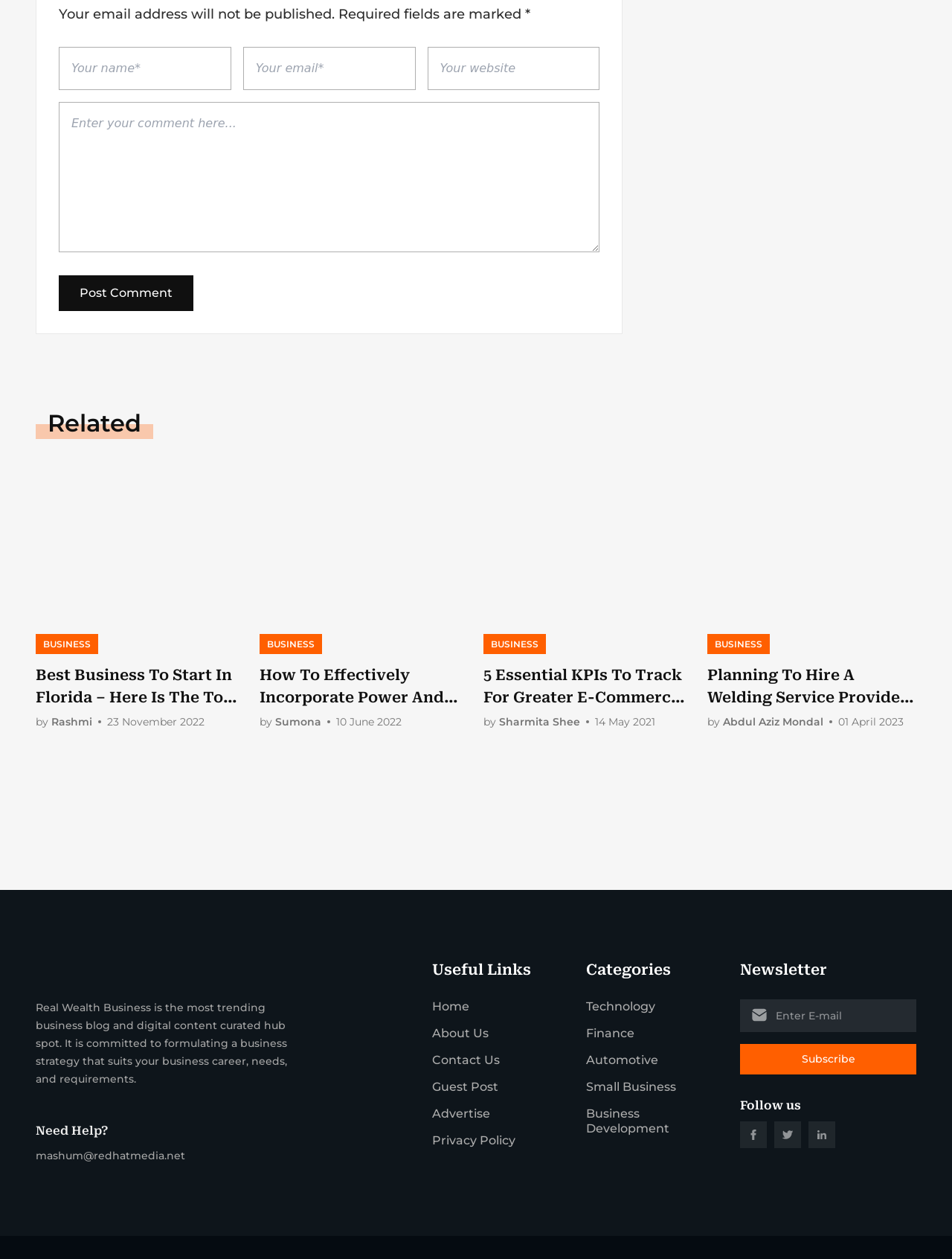Identify the bounding box coordinates of the region that needs to be clicked to carry out this instruction: "Subscribe to the newsletter". Provide these coordinates as four float numbers ranging from 0 to 1, i.e., [left, top, right, bottom].

[0.778, 0.829, 0.962, 0.853]